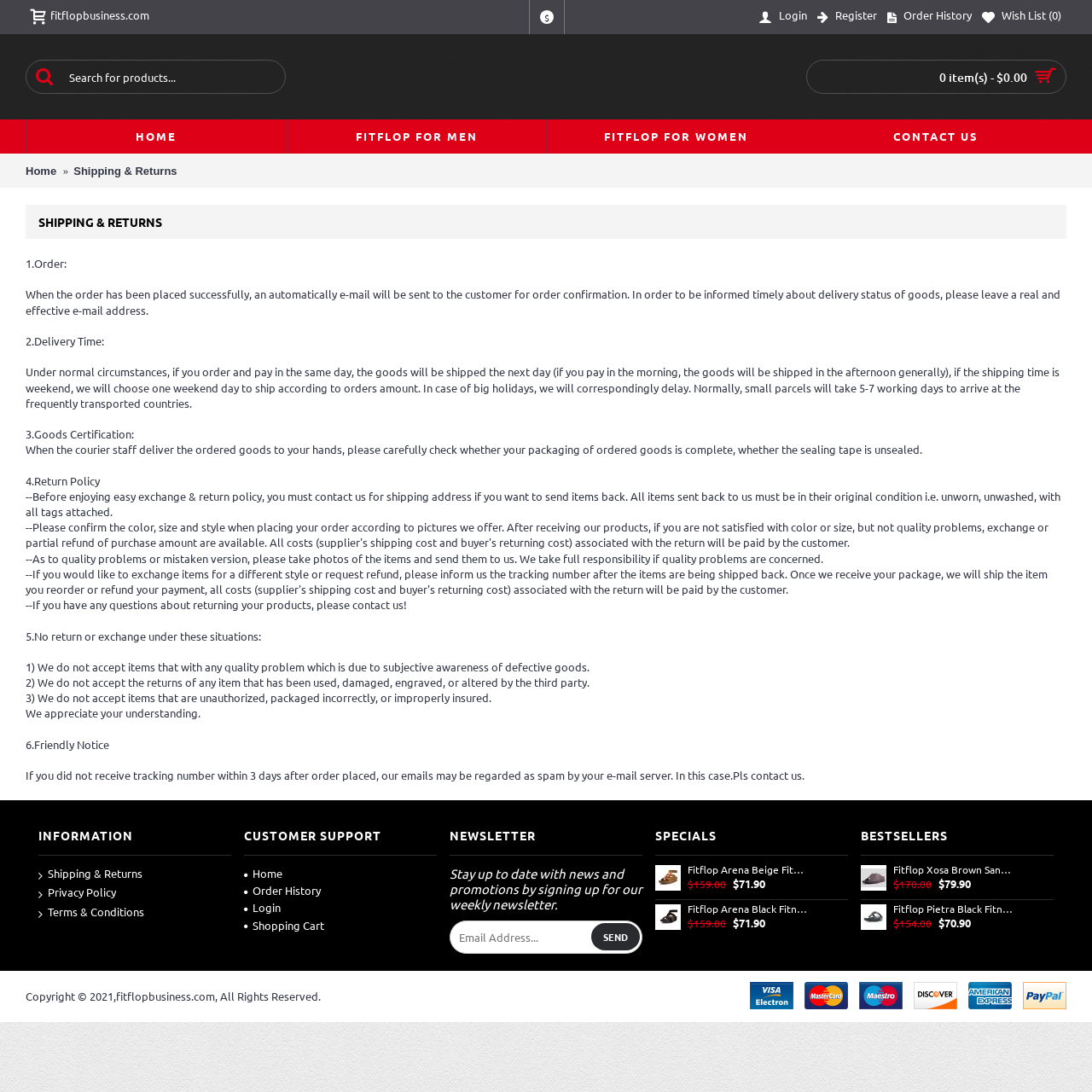Please specify the bounding box coordinates of the clickable section necessary to execute the following command: "Search for products".

[0.023, 0.055, 0.262, 0.086]